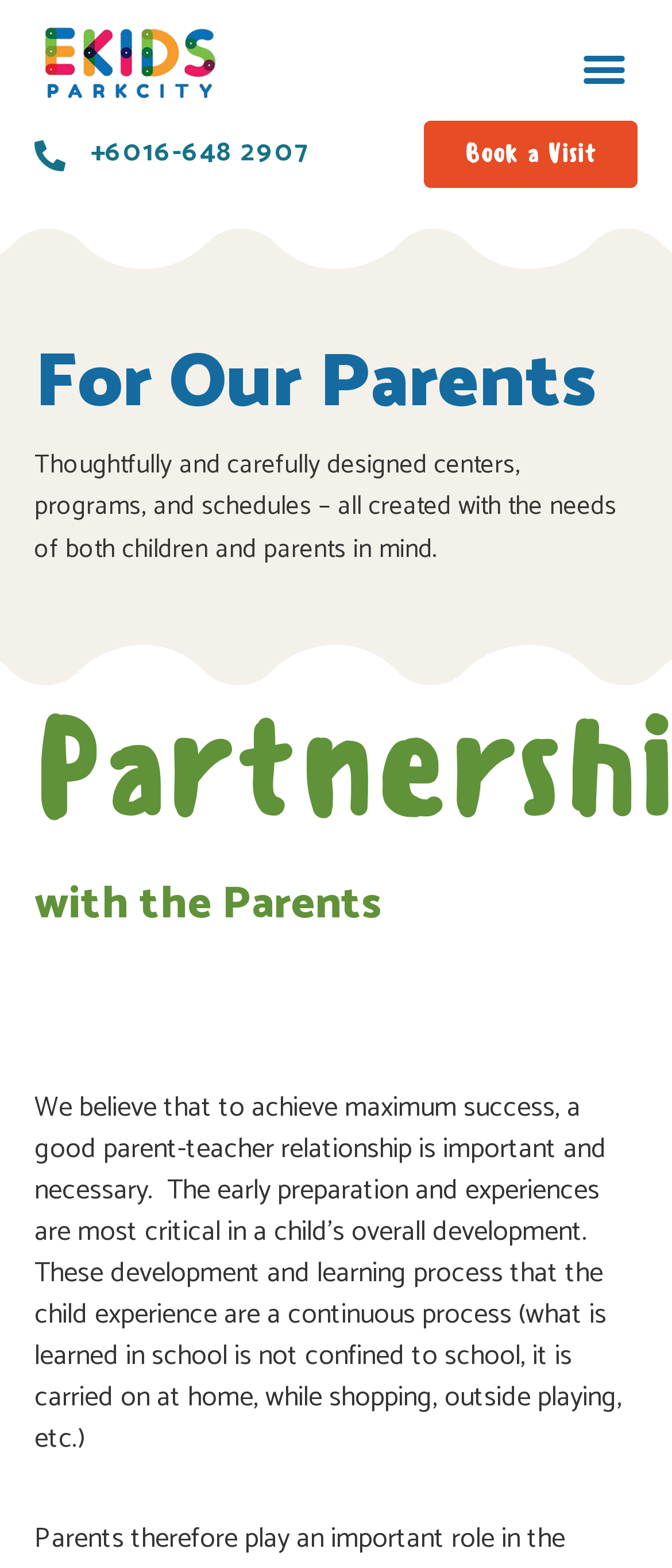What is the purpose of the center?
Kindly offer a comprehensive and detailed response to the question.

I inferred the purpose of the center by reading the StaticText element which states 'We believe that to achieve maximum success, a good parent-teacher relationship is important and necessary.' This suggests that the center aims to achieve maximum success through a collaborative relationship between parents and teachers.